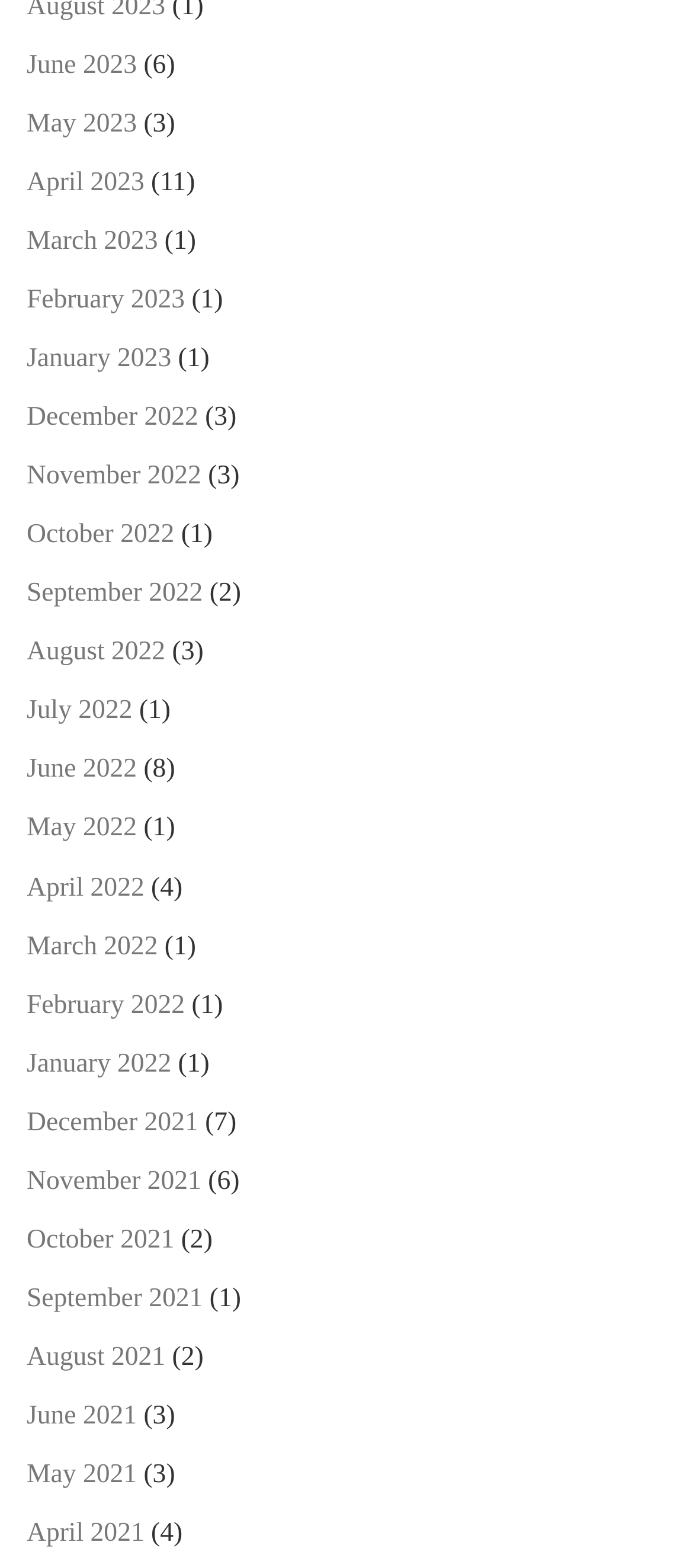Identify the bounding box coordinates for the element that needs to be clicked to fulfill this instruction: "Use the search function". Provide the coordinates in the format of four float numbers between 0 and 1: [left, top, right, bottom].

None